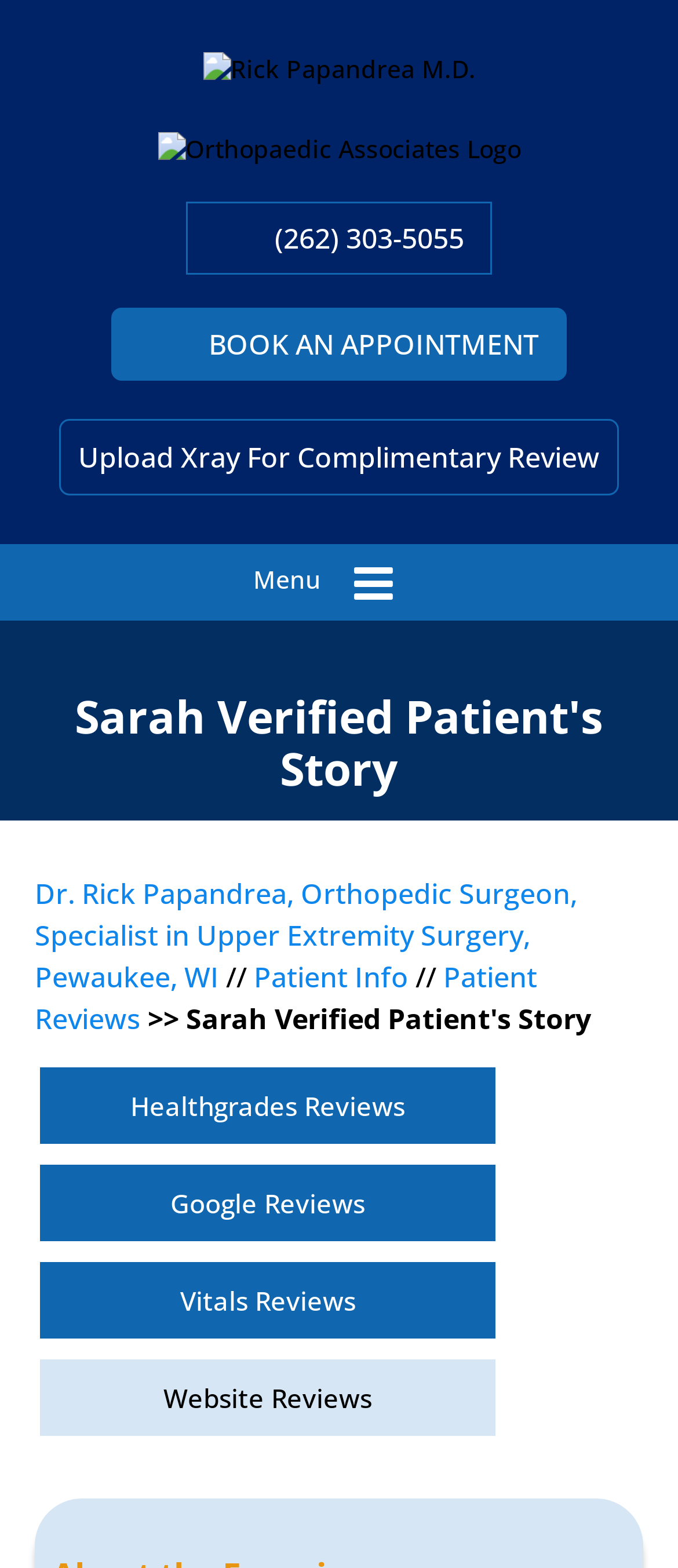Identify the bounding box for the UI element described as: "Upload Xray for Complimentary Review". The coordinates should be four float numbers between 0 and 1, i.e., [left, top, right, bottom].

[0.087, 0.267, 0.913, 0.316]